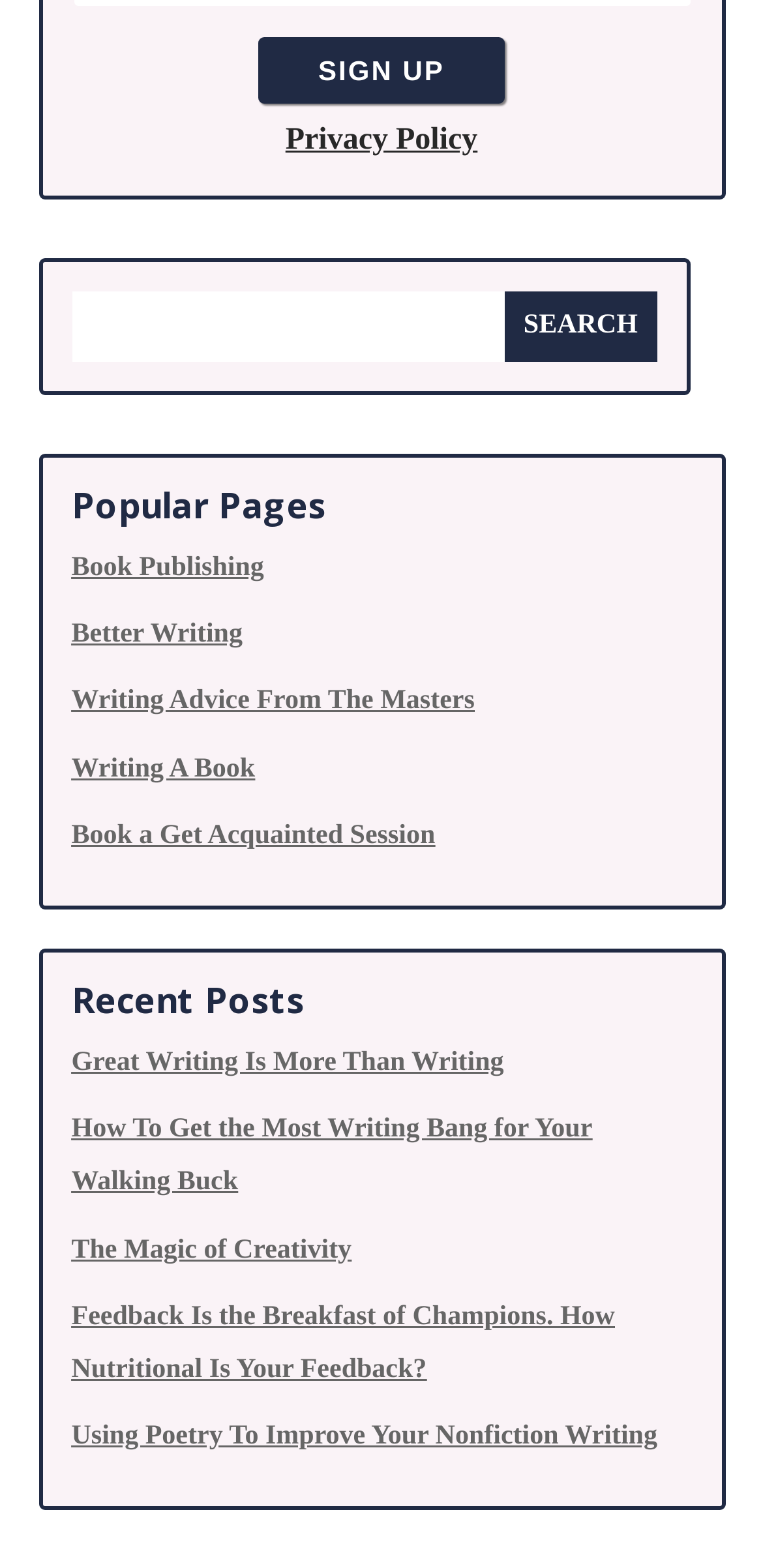How many links are under 'Popular Pages'?
Please ensure your answer is as detailed and informative as possible.

I counted the number of links under the 'Popular Pages' heading, which are 'Book Publishing', 'Better Writing', 'Writing Advice From The Masters', 'Writing A Book', and 'Book a Get Acquainted Session'.